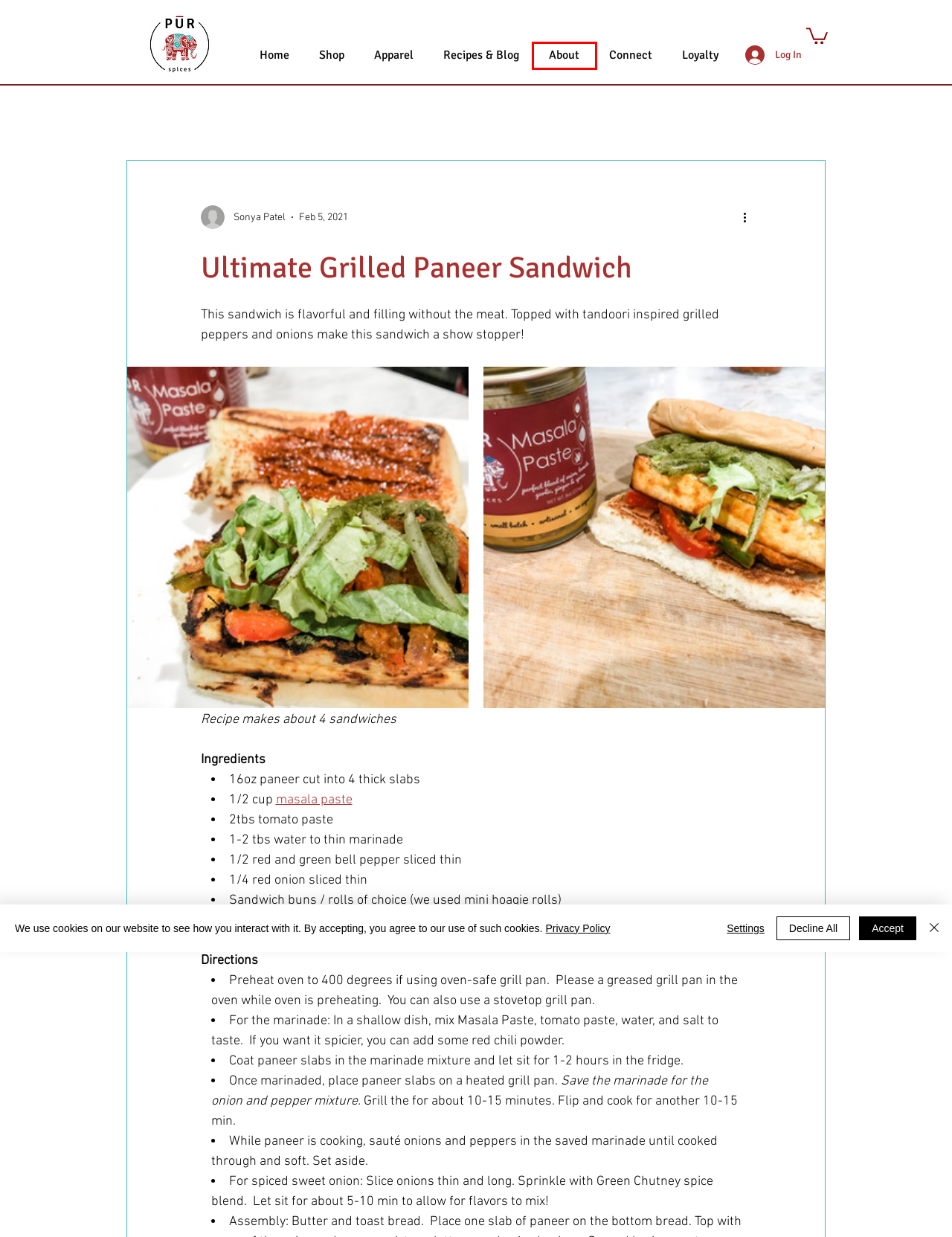You have a screenshot of a webpage with a red bounding box around an element. Choose the best matching webpage description that would appear after clicking the highlighted element. Here are the candidates:
A. Privacy Policy | PUR Spices
B. Recipes & Blog | PUR Spices
C. Masala Paste | PUR Spices
D. Merchandise | PUR Spices LTD
E. About | PUR Spices LTD
F. Speciality Hot Sauce And Spice Blends | PUR Spices LTD
G. Loyalty | PUR Spices
H. Shop | PUR Spices

E